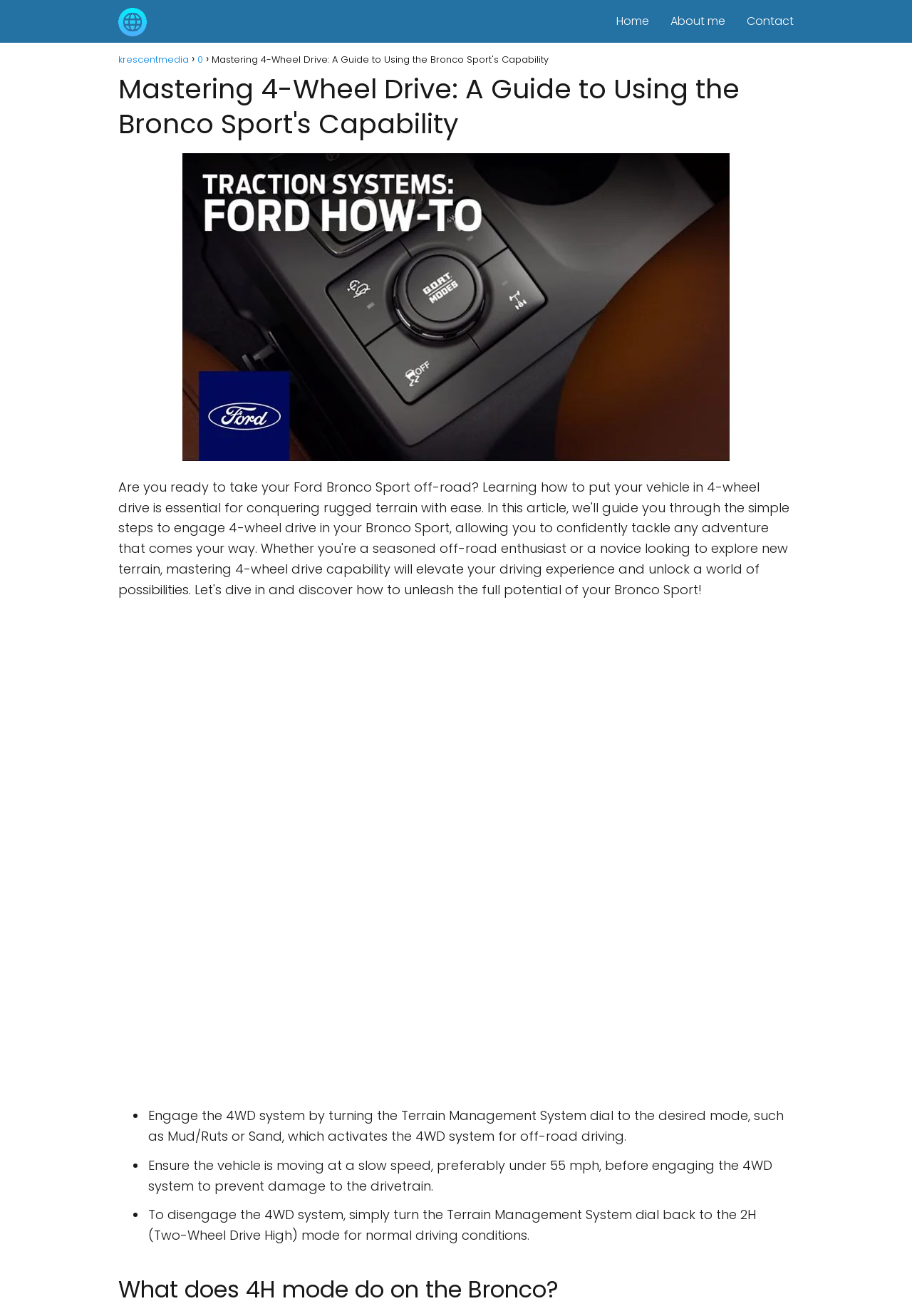Please reply to the following question using a single word or phrase: 
What does 4H mode do on the Bronco?

Not specified